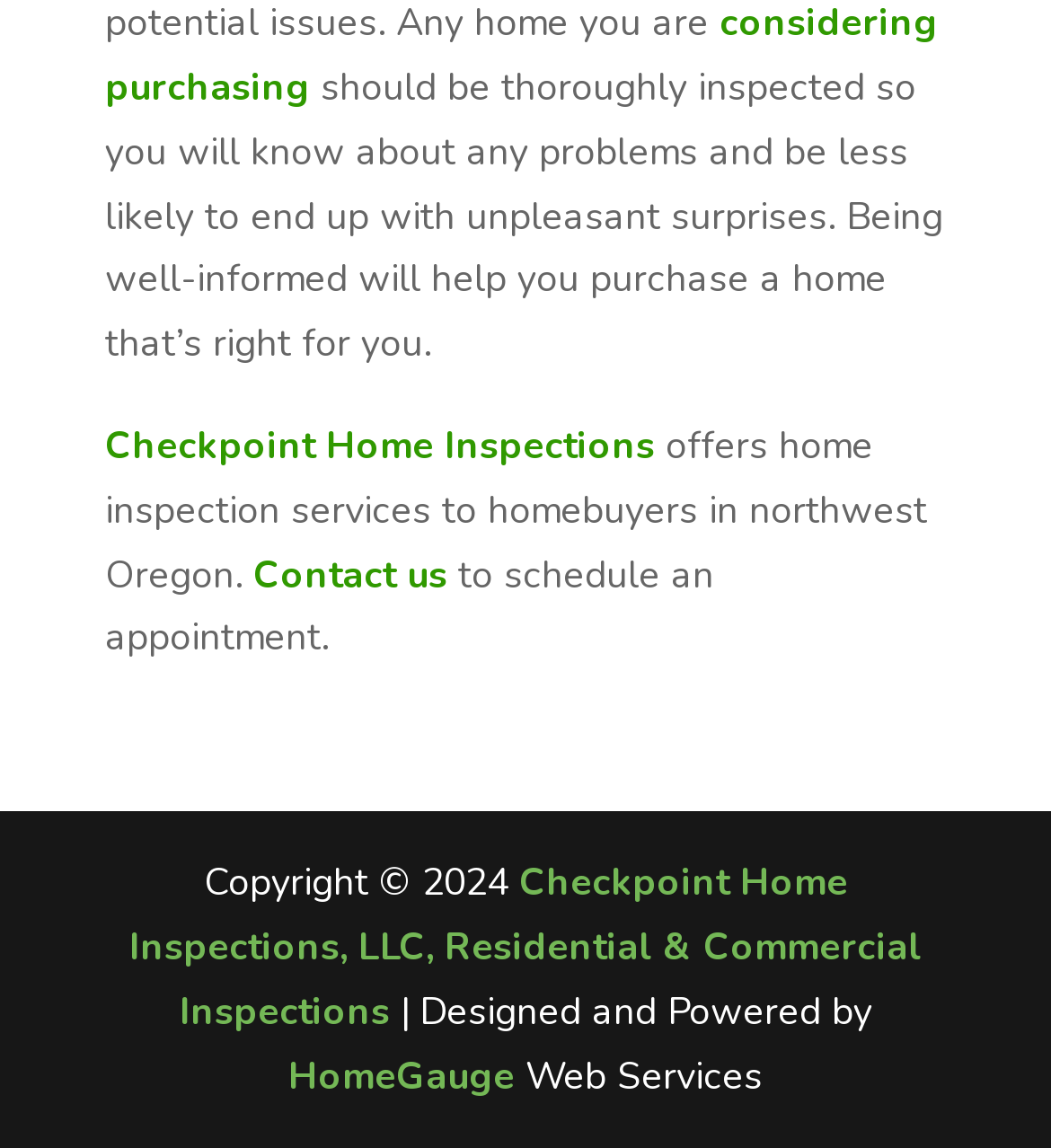Who designed and powered the website?
Look at the image and answer with only one word or phrase.

HomeGauge Web Services